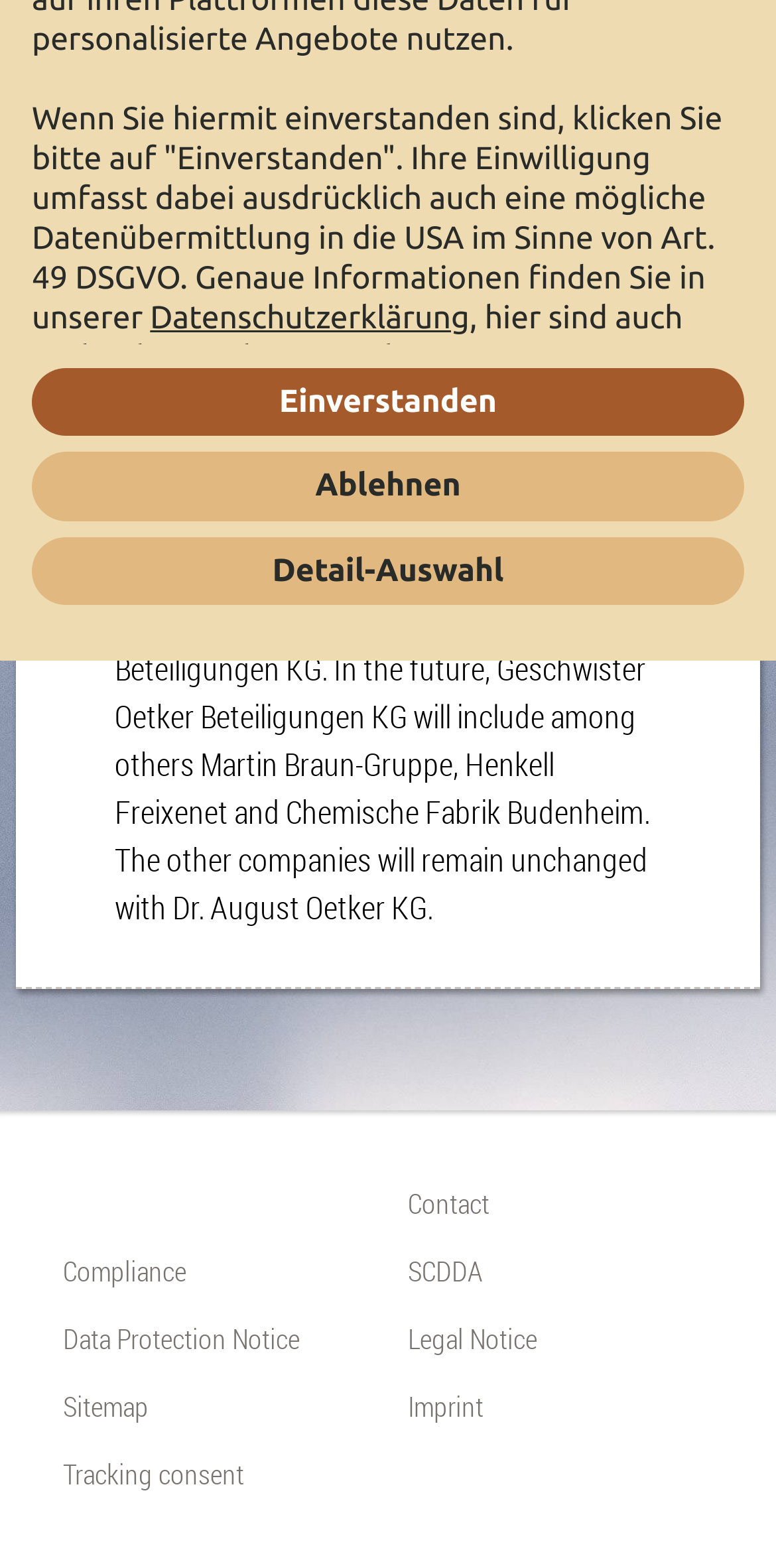Determine the bounding box coordinates of the UI element described below. Use the format (top-left x, top-left y, bottom-right x, bottom-right y) with floating point numbers between 0 and 1: Data Protection Notice

[0.081, 0.841, 0.387, 0.865]